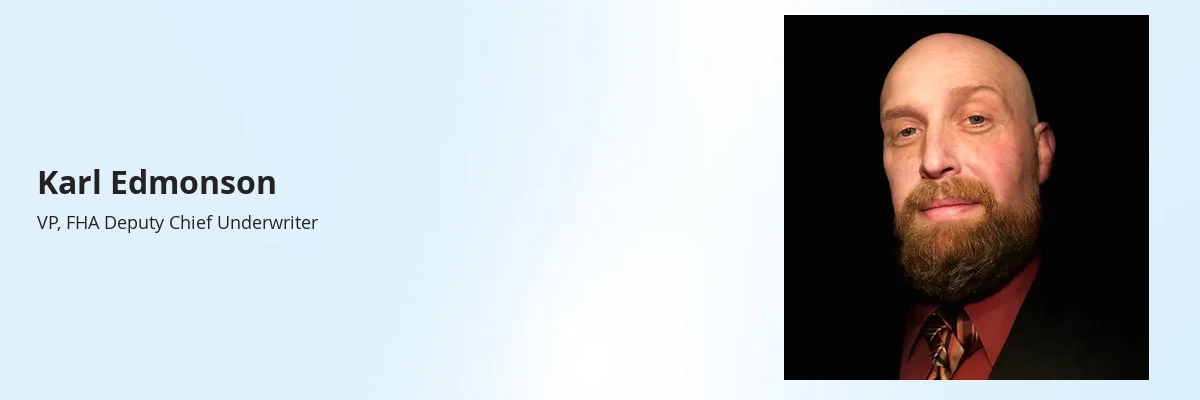What color is Karl's shirt?
Answer the question with just one word or phrase using the image.

maroon